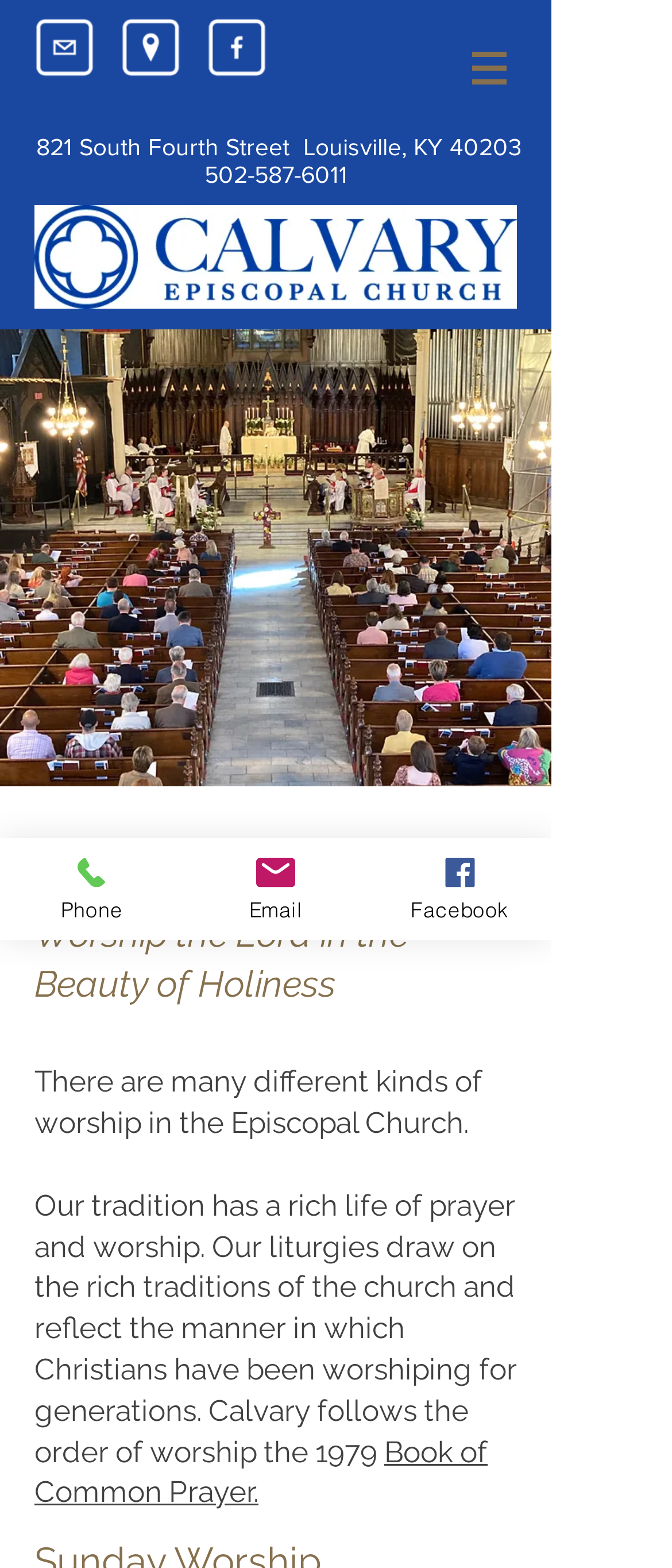Please indicate the bounding box coordinates for the clickable area to complete the following task: "Read the Book of Common Prayer". The coordinates should be specified as four float numbers between 0 and 1, i.e., [left, top, right, bottom].

[0.051, 0.914, 0.726, 0.963]